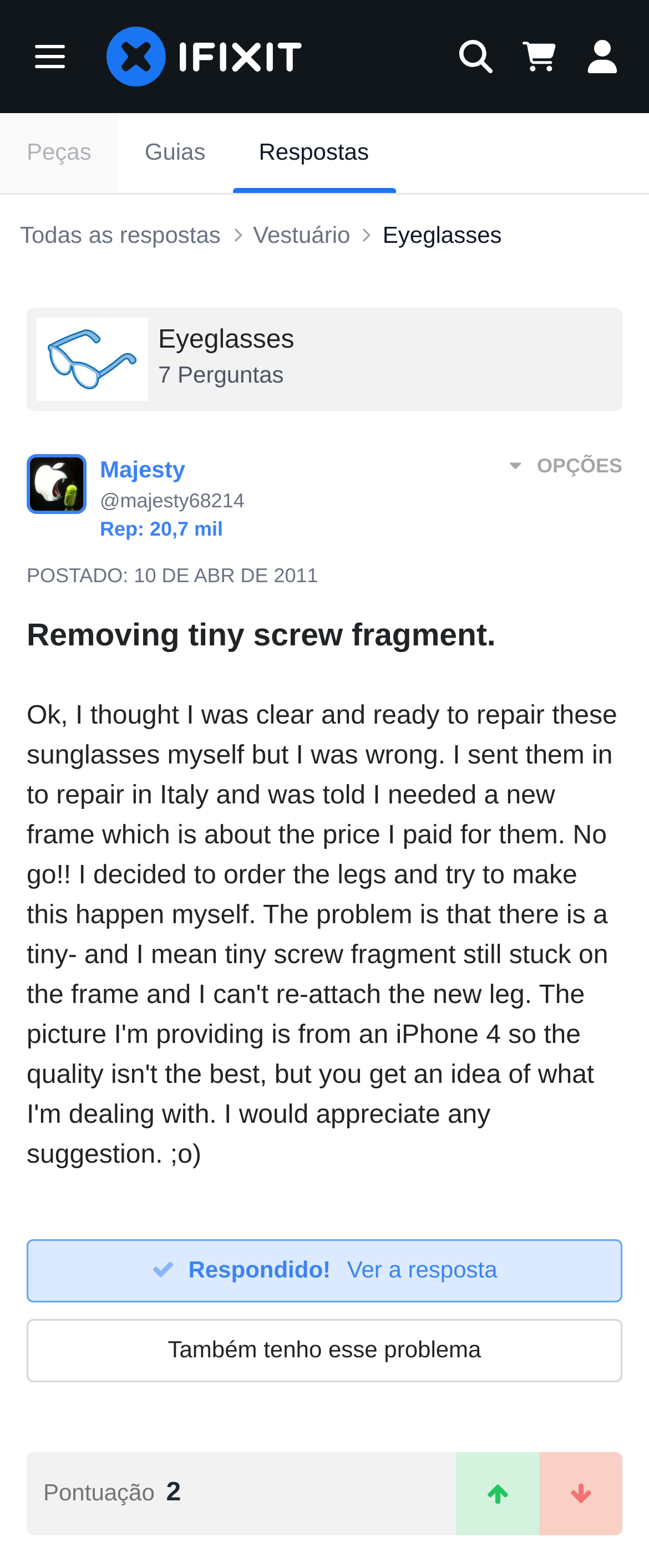Please find the bounding box coordinates of the clickable region needed to complete the following instruction: "Log in to the account". The bounding box coordinates must consist of four float numbers between 0 and 1, i.e., [left, top, right, bottom].

[0.887, 0.024, 0.969, 0.048]